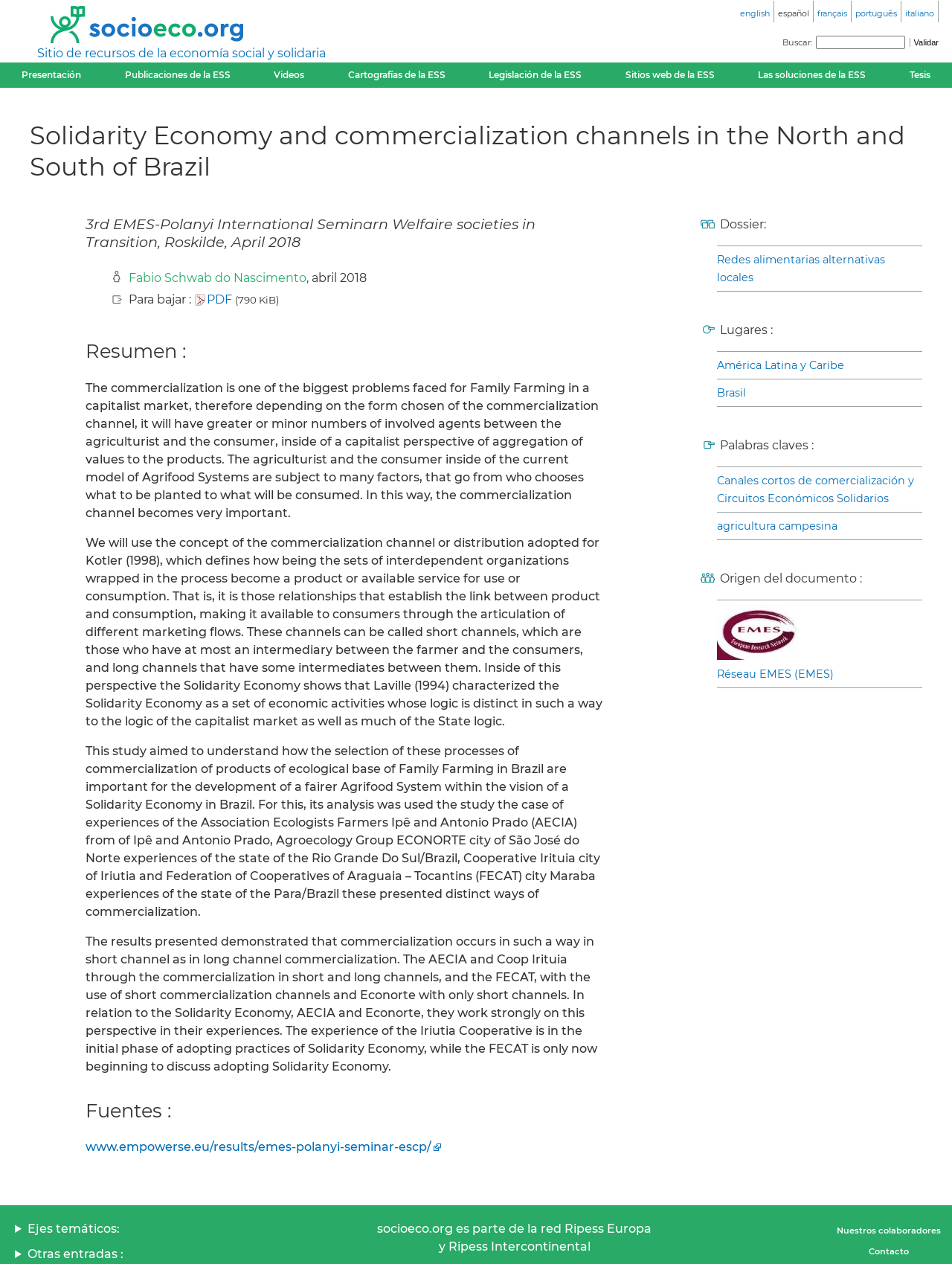Create a detailed narrative describing the layout and content of the webpage.

This webpage is about the 3rd EMES-Polanyi International Seminar on Welfare societies in Transition, held in Roskilde, April 2018. At the top, there is a logo and a link to "socioeco.org" on the left, and a language selection menu on the right, offering options in English, Spanish, French, Portuguese, and Italian.

Below the language menu, there is a navigation bar with links to various sections, including "Presentación", "Publicaciones de la ESS", "Videos", "Cartografías de la ESS", "Legislación de la ESS", "Sitios web de la ESS", "Las soluciones de la ESS", and "Tesis". On the right side of the navigation bar, there is a search box with a "Validar" button.

The main content of the page is an article about Solidarity Economy and commercialization channels in the North and South of Brazil. The article has a heading and a brief summary, followed by a longer text that discusses the commercialization of products from Family Farming in Brazil and its relation to the Solidarity Economy. The text is divided into sections, including "Resumen", which provides an overview of the study, and "Fuentes", which lists the sources used.

On the right side of the article, there are several links and sections, including "Dossier", "Lugares", "Palabras claves", and "Origen del documento", which provide additional information and resources related to the topic. At the bottom of the page, there are links to "Nuestros colaboradores" and "Contacto", as well as a statement indicating that socioeco.org is part of the Ripess Europa and Ripess Intercontinental networks.